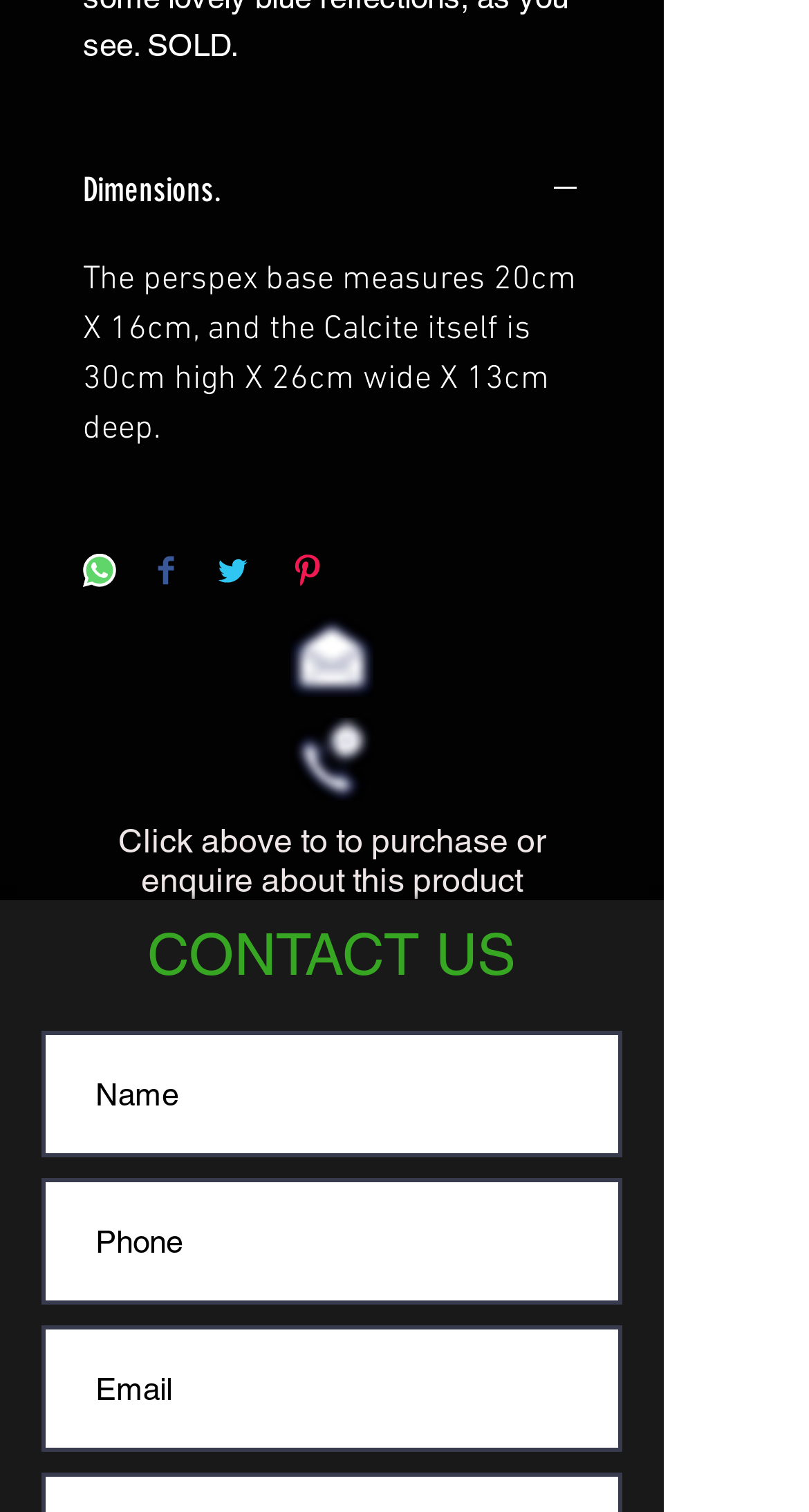Find the bounding box coordinates of the clickable area required to complete the following action: "Enter your email".

[0.051, 0.876, 0.769, 0.96]